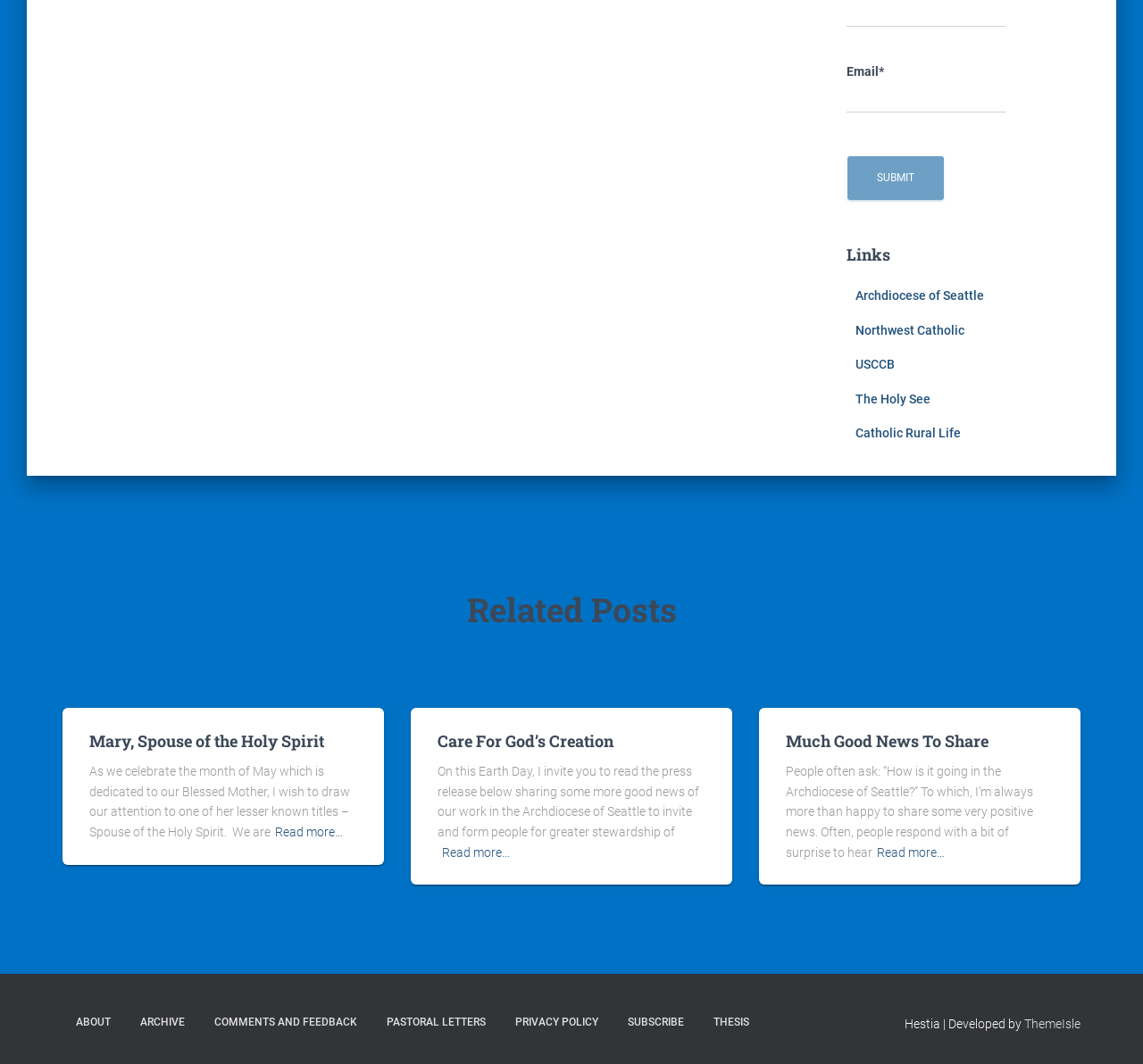Please identify the bounding box coordinates for the region that you need to click to follow this instruction: "View the top 5 questions".

None